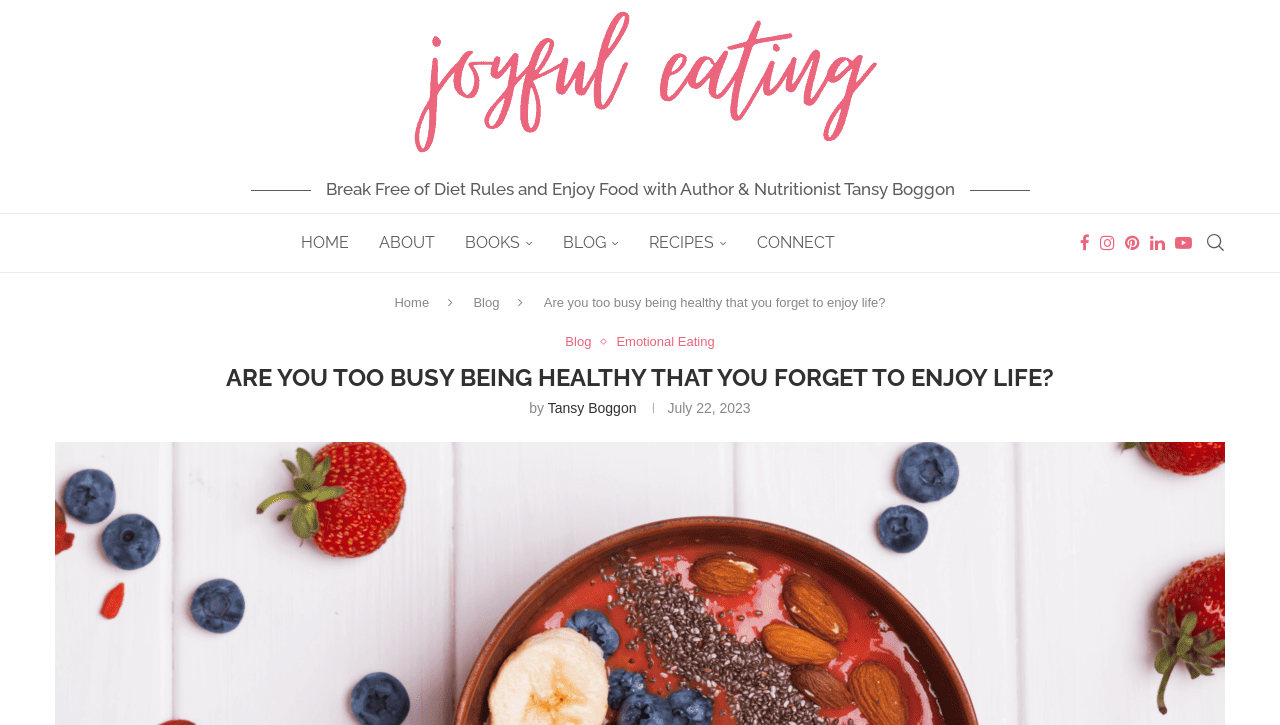Given the element description Blog, specify the bounding box coordinates of the corresponding UI element in the format (top-left x, top-left y, bottom-right x, bottom-right y). All values must be between 0 and 1.

[0.439, 0.294, 0.483, 0.376]